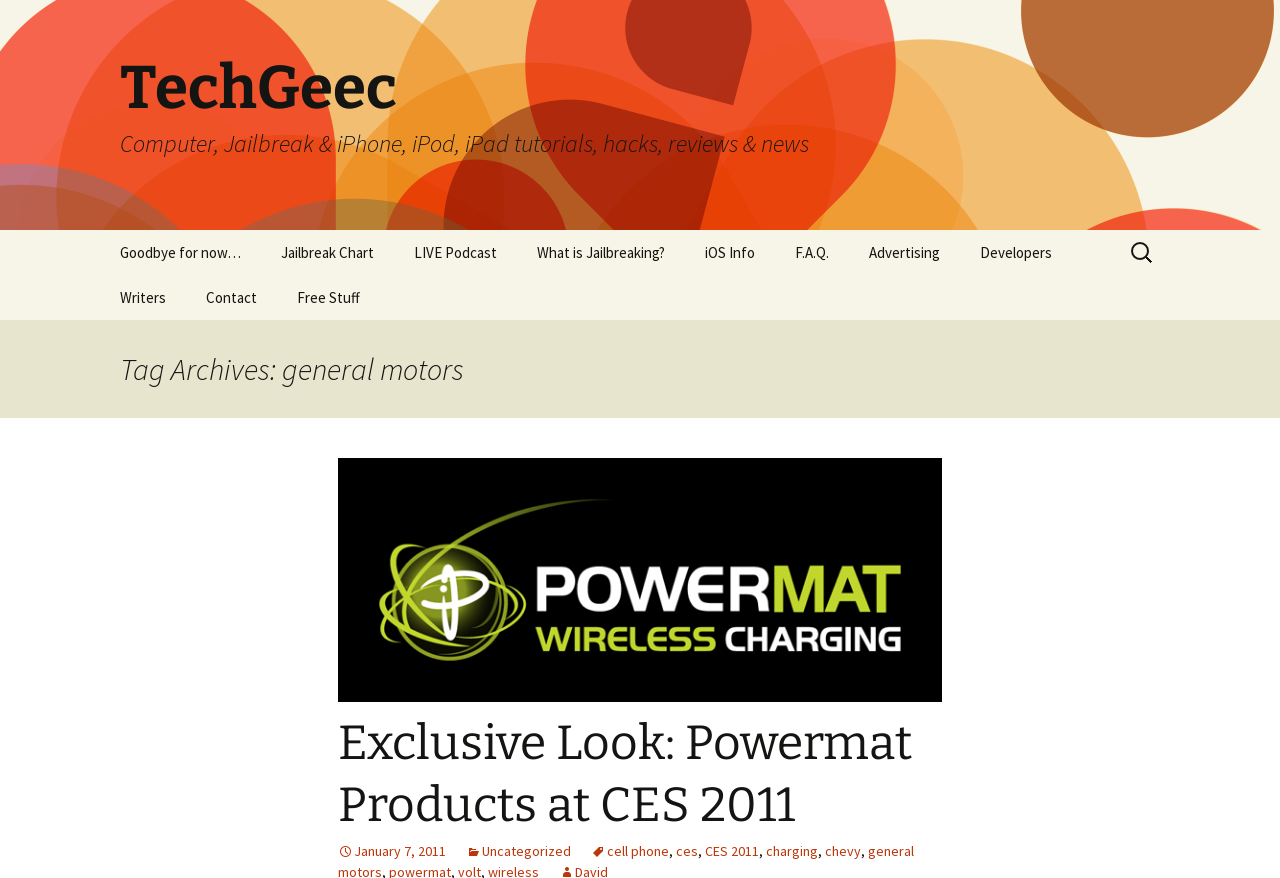Locate the bounding box coordinates of the area where you should click to accomplish the instruction: "Read about Exclusive Look: Powermat Products at CES 2011".

[0.264, 0.81, 0.736, 0.953]